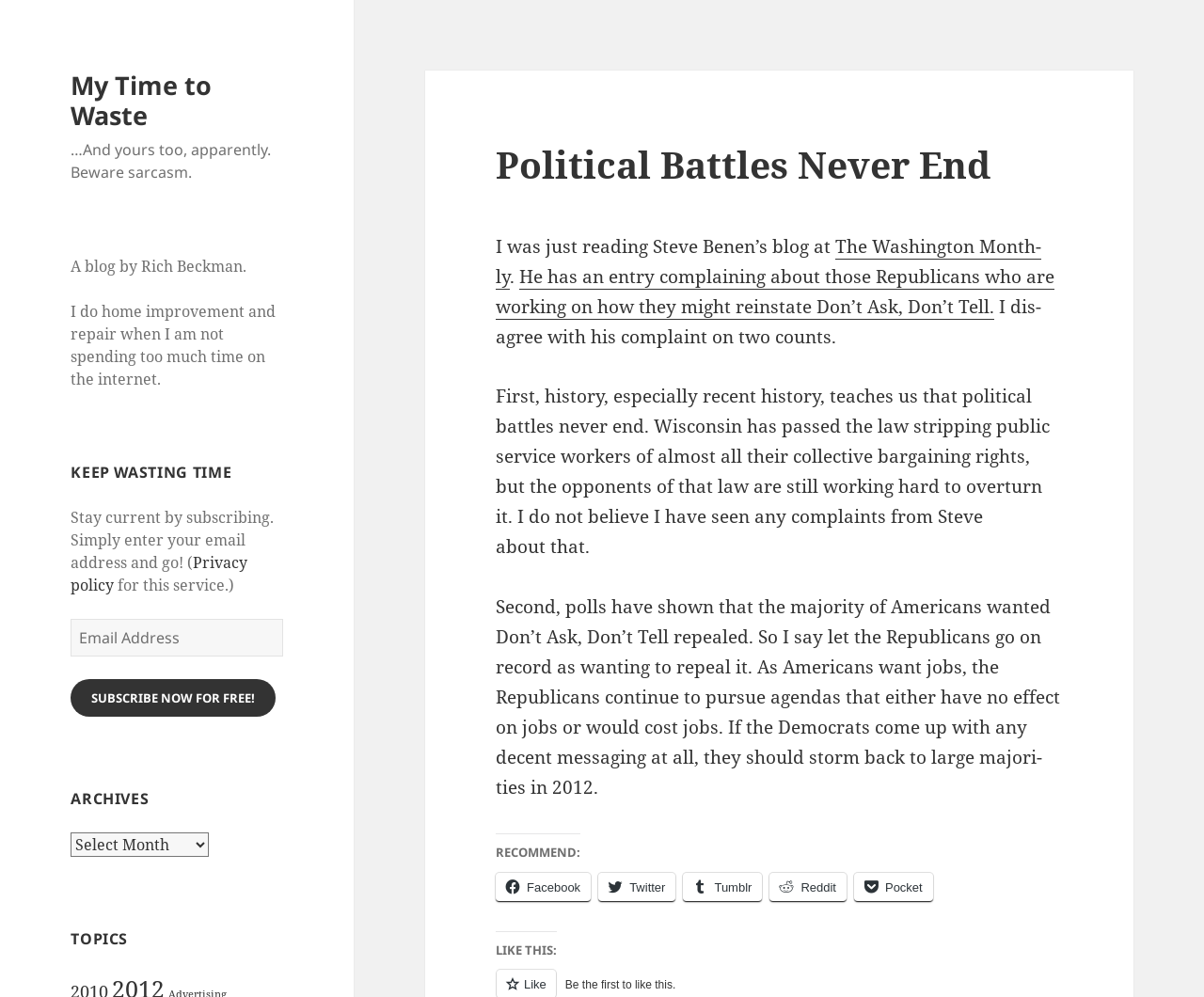What is the author of the blog doing when not on the internet?
Ensure your answer is thorough and detailed.

The author of the blog, Rich Beckman, mentions in the static text 'I do home improvement and repair when I am not spending too much time on the internet.' This indicates that when he is not online, he engages in home improvement and repair activities.